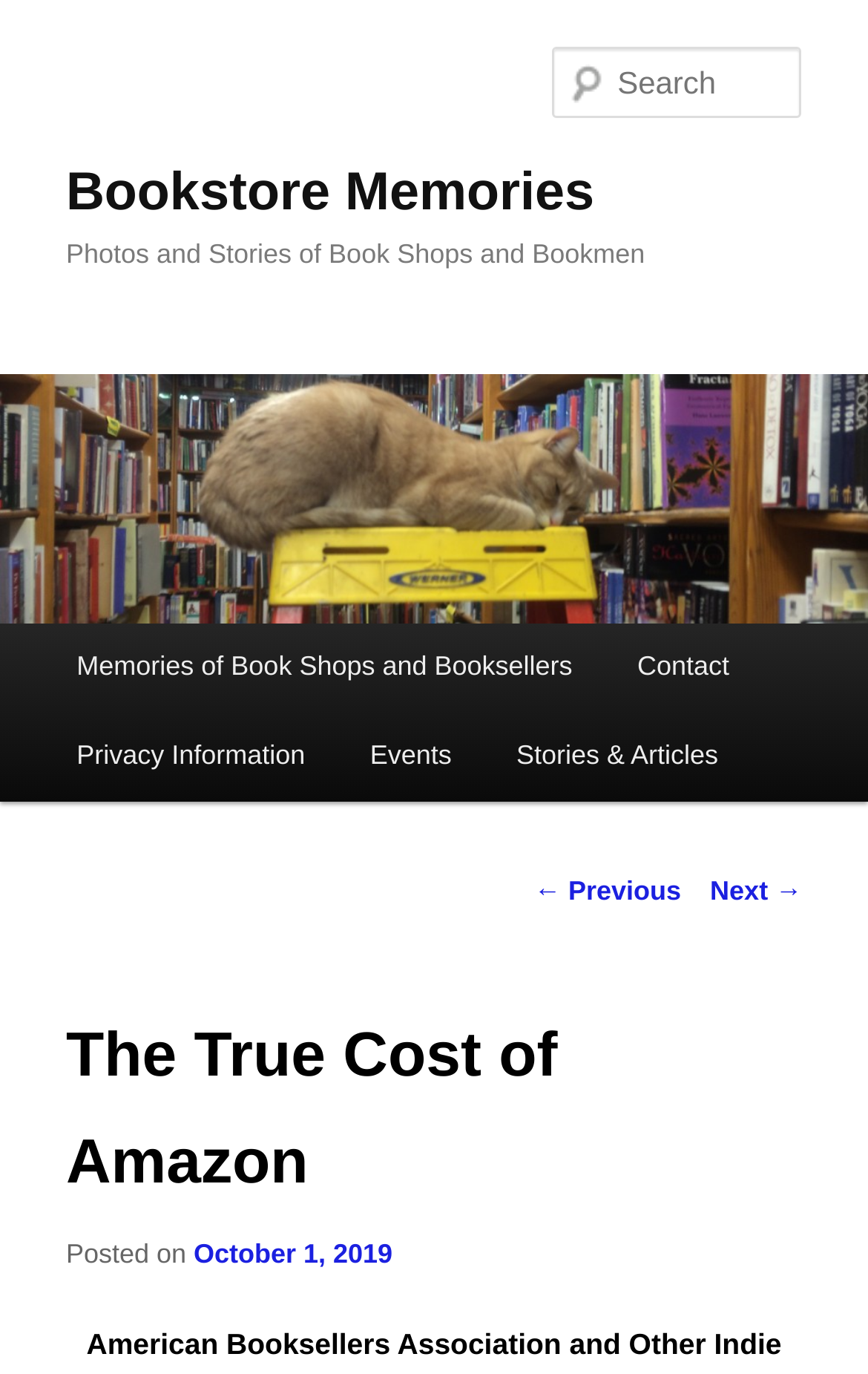Please indicate the bounding box coordinates for the clickable area to complete the following task: "Search for something". The coordinates should be specified as four float numbers between 0 and 1, i.e., [left, top, right, bottom].

[0.637, 0.034, 0.924, 0.086]